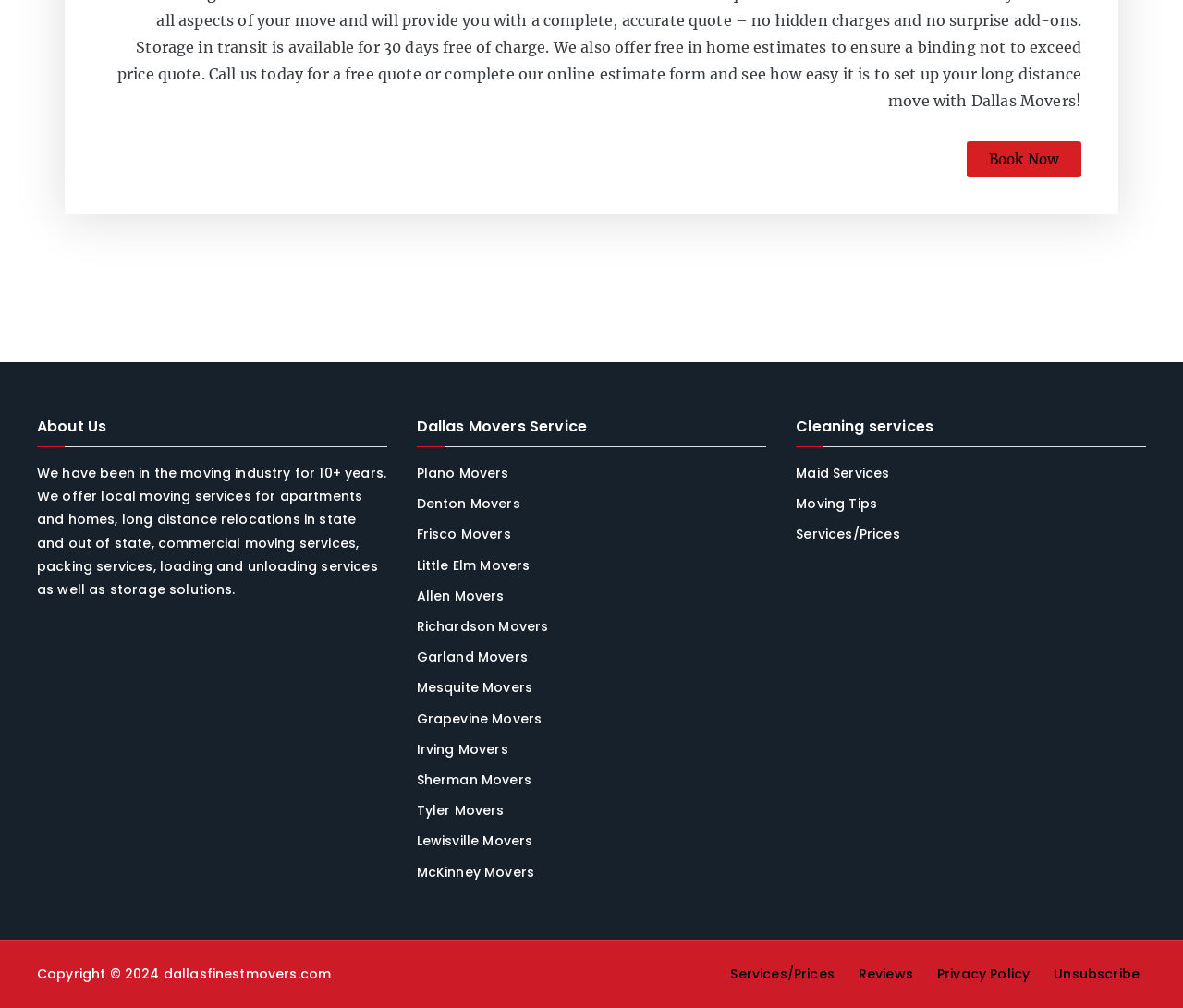How many cities are listed for moving services?
Using the visual information, reply with a single word or short phrase.

15